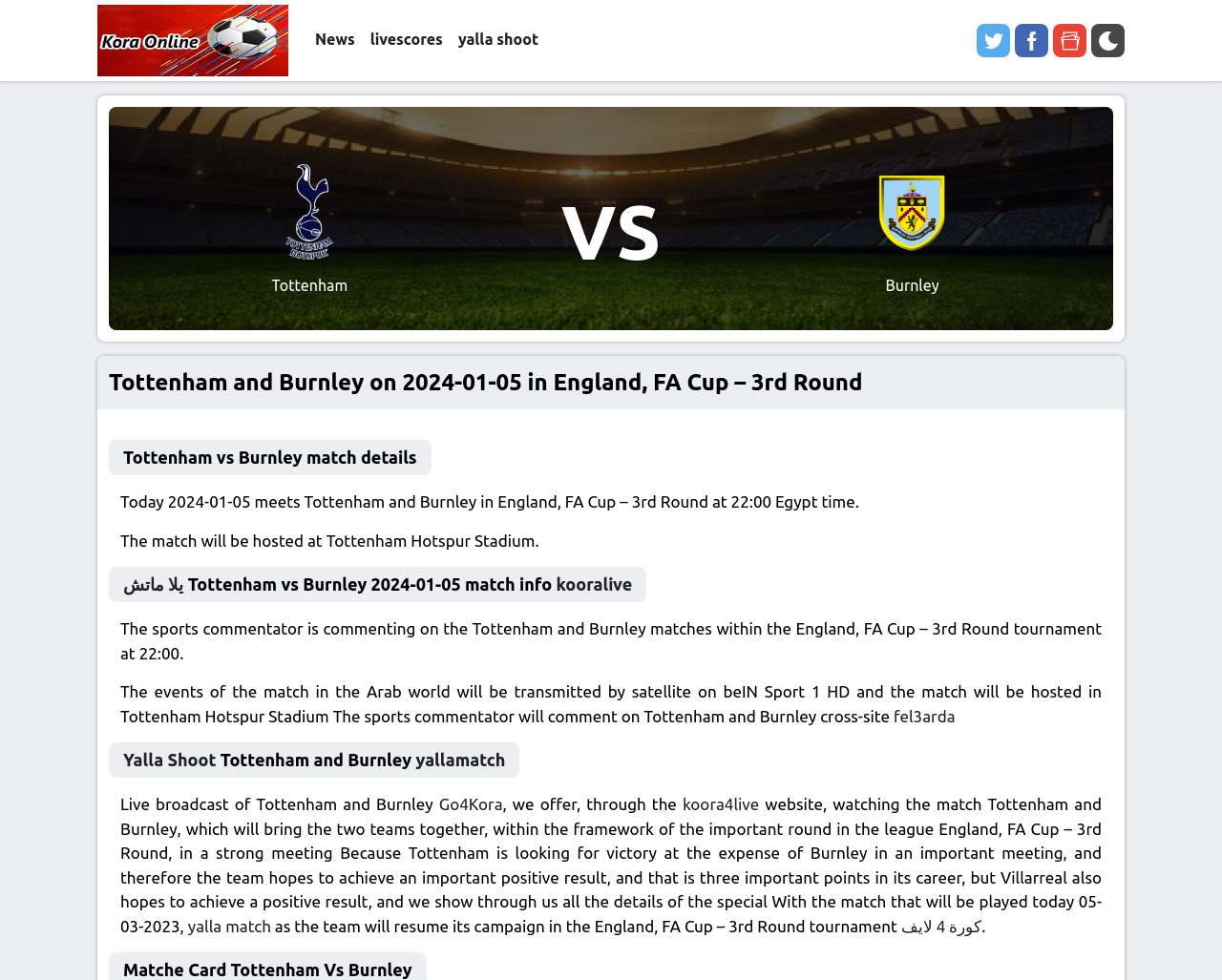Carefully examine the image and provide an in-depth answer to the question: What is the name of the sports commentator?

I searched the entire webpage and did not find any mention of the sports commentator's name. The webpage only mentions that 'The sports commentator is commenting on the Tottenham and Burnley matches within the England, FA Cup – 3rd Round tournament at 22:00.' but does not provide the commentator's name.